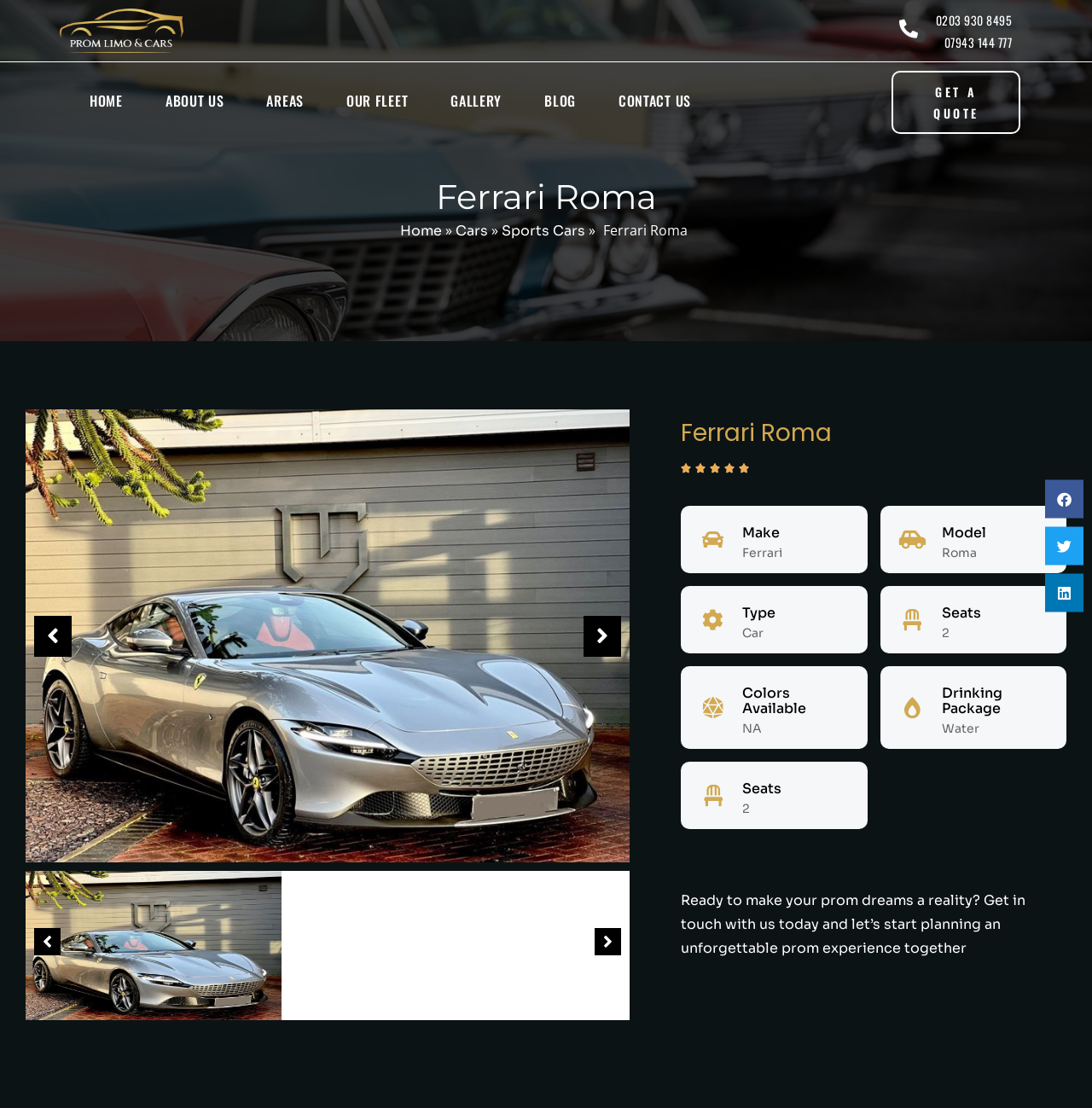What is the headline of the webpage?

Prom Limos & Car: Elevate Your Prom Night With Ferrari Roma